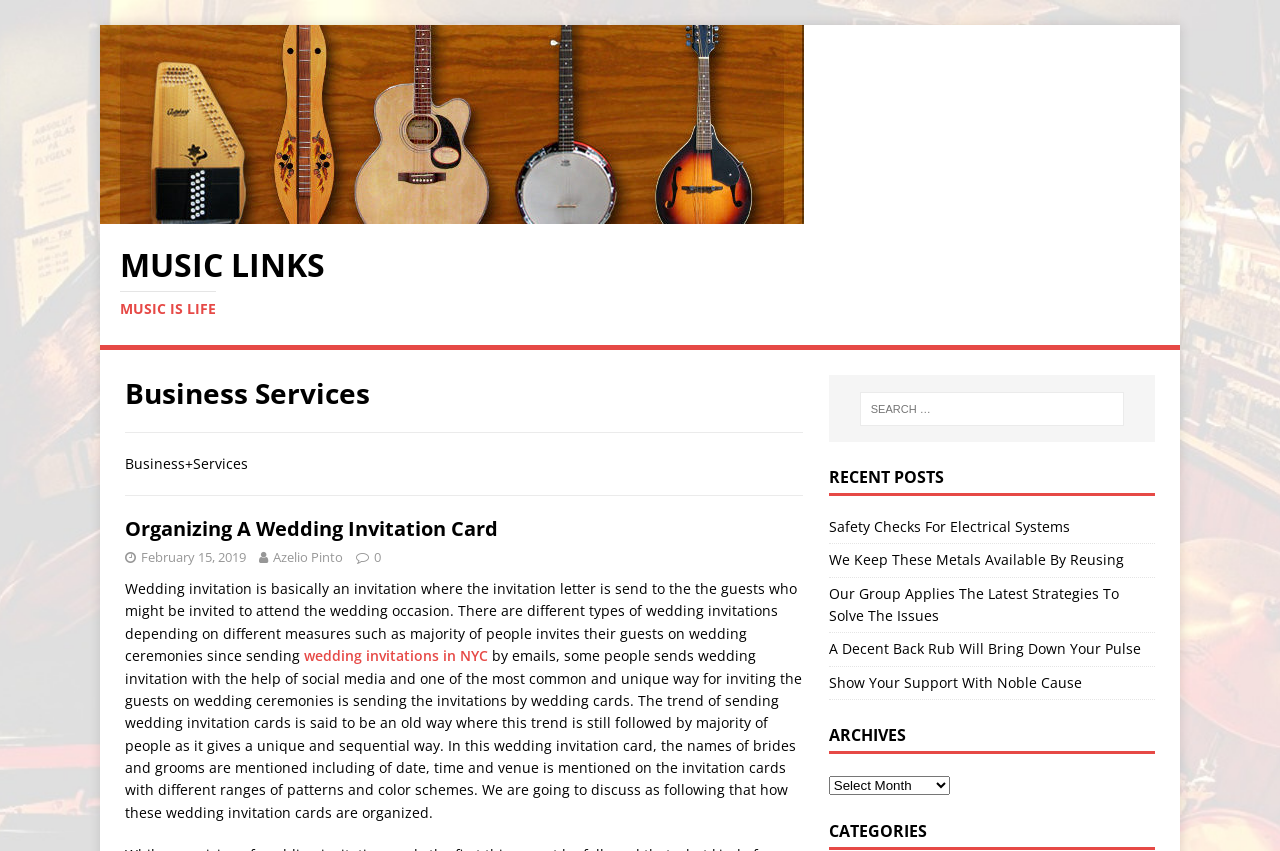Elaborate on the information and visuals displayed on the webpage.

The webpage is about Business Services and Music Links. At the top, there is a link "Music Links" with an accompanying image, followed by a heading "MUSIC LINKS MUSIC IS LIFE" which is divided into two parts: "MUSIC LINKS" and "MUSIC IS LIFE". 

Below this, there is a header section with a heading "Business Services" and a static text "Business+Services". This section also contains a heading "Organizing A Wedding Invitation Card" with a link to the same topic, a static text showing the date "February 15, 2019", and links to "Azelio Pinto" and "0". 

There is a long paragraph of static text that discusses wedding invitations, including different types and ways of sending them, such as by email, social media, and wedding cards. The text also mentions the trend of sending wedding invitation cards and how they are organized. Within this paragraph, there is a link to "wedding invitations in NYC".

To the right of this section, there is a search box with a label "Search for:". Below this, there is a heading "RECENT POSTS" followed by five links to different topics, including "Safety Checks For Electrical Systems", "We Keep These Metals Available By Reusing", "Our Group Applies The Latest Strategies To Solve The Issues", "A Decent Back Rub Will Bring Down Your Pulse", and "Show Your Support With Noble Cause". 

Further down, there is a heading "ARCHIVES" and a combobox with the label "Archives". Finally, at the bottom, there is a heading "CATEGORIES".